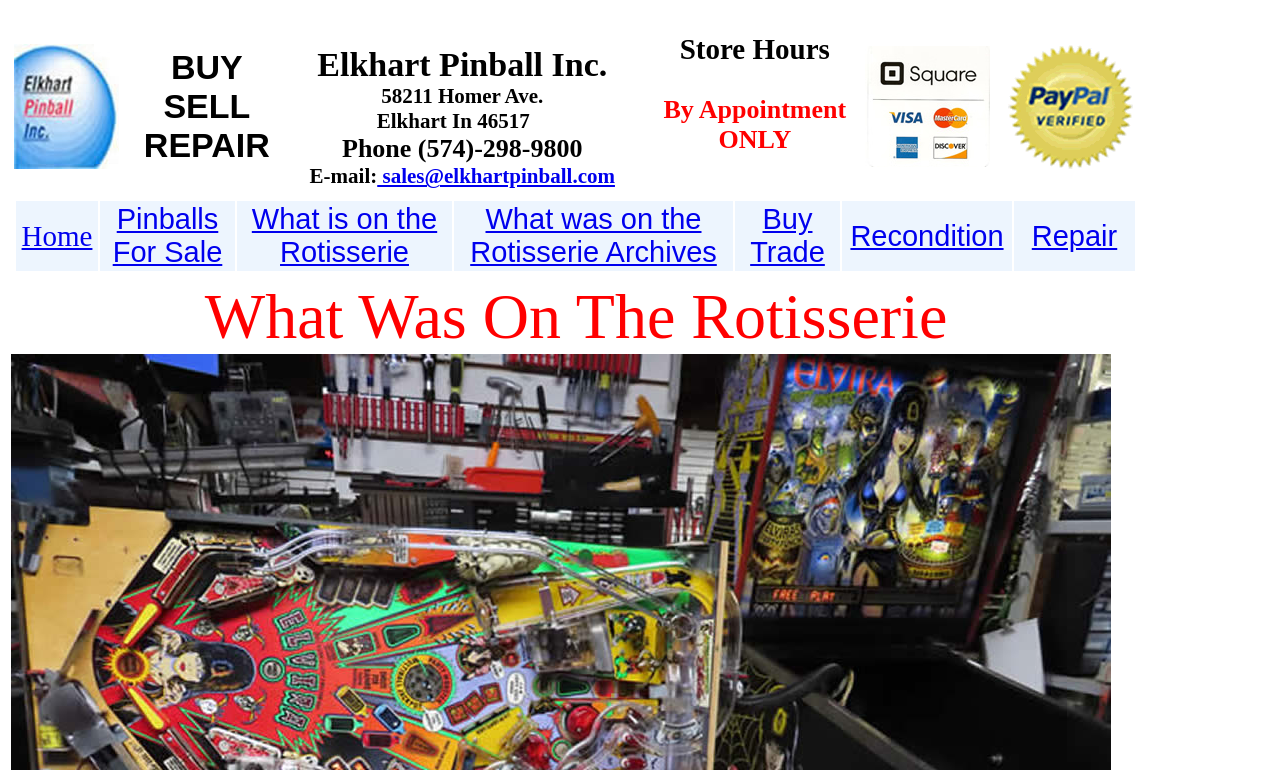What are the store hours of the company?
Please give a detailed and elaborate explanation in response to the question.

The store hours of the company can be found in the top section of the webpage, where it is written as 'Store Hours By Appointment ONLY'.